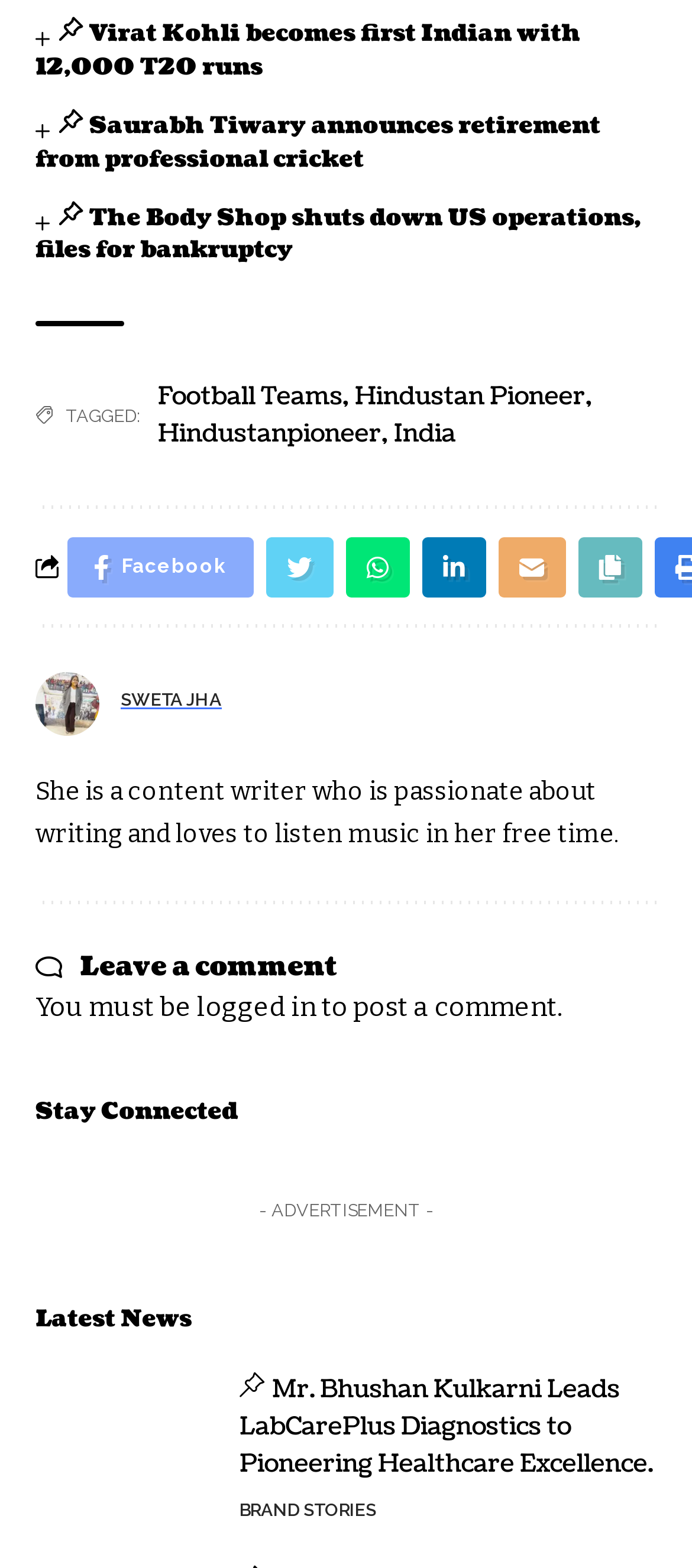What is the topic of the latest news?
Craft a detailed and extensive response to the question.

The answer can be found by looking at the heading element with the text 'Mr. Bhushan Kulkarni Leads LabCarePlus Diagnostics to Pioneering Healthcare Excellence' which is located below the 'Latest News' heading.